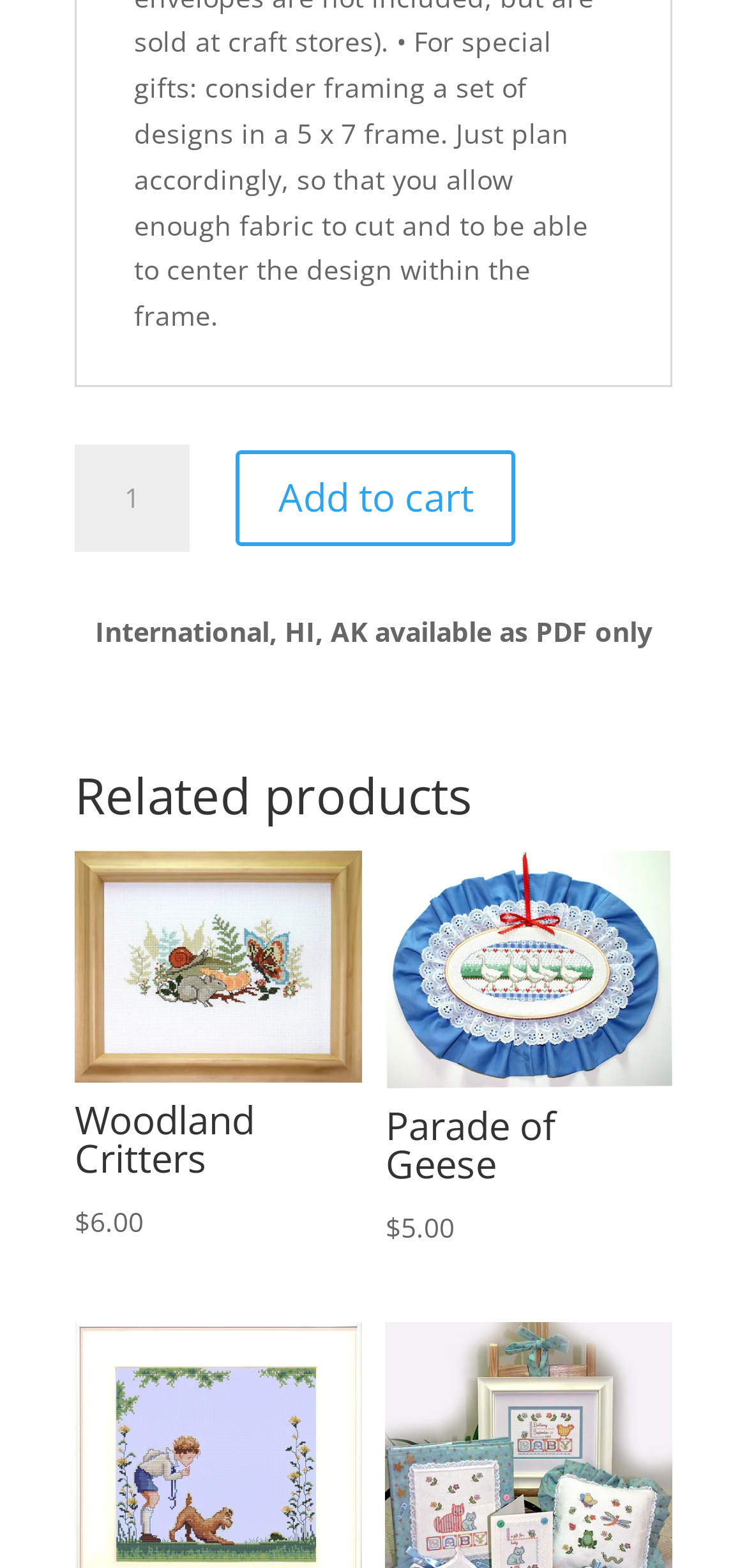What is the price of Woodland Critters?
Give a one-word or short phrase answer based on the image.

$6.00